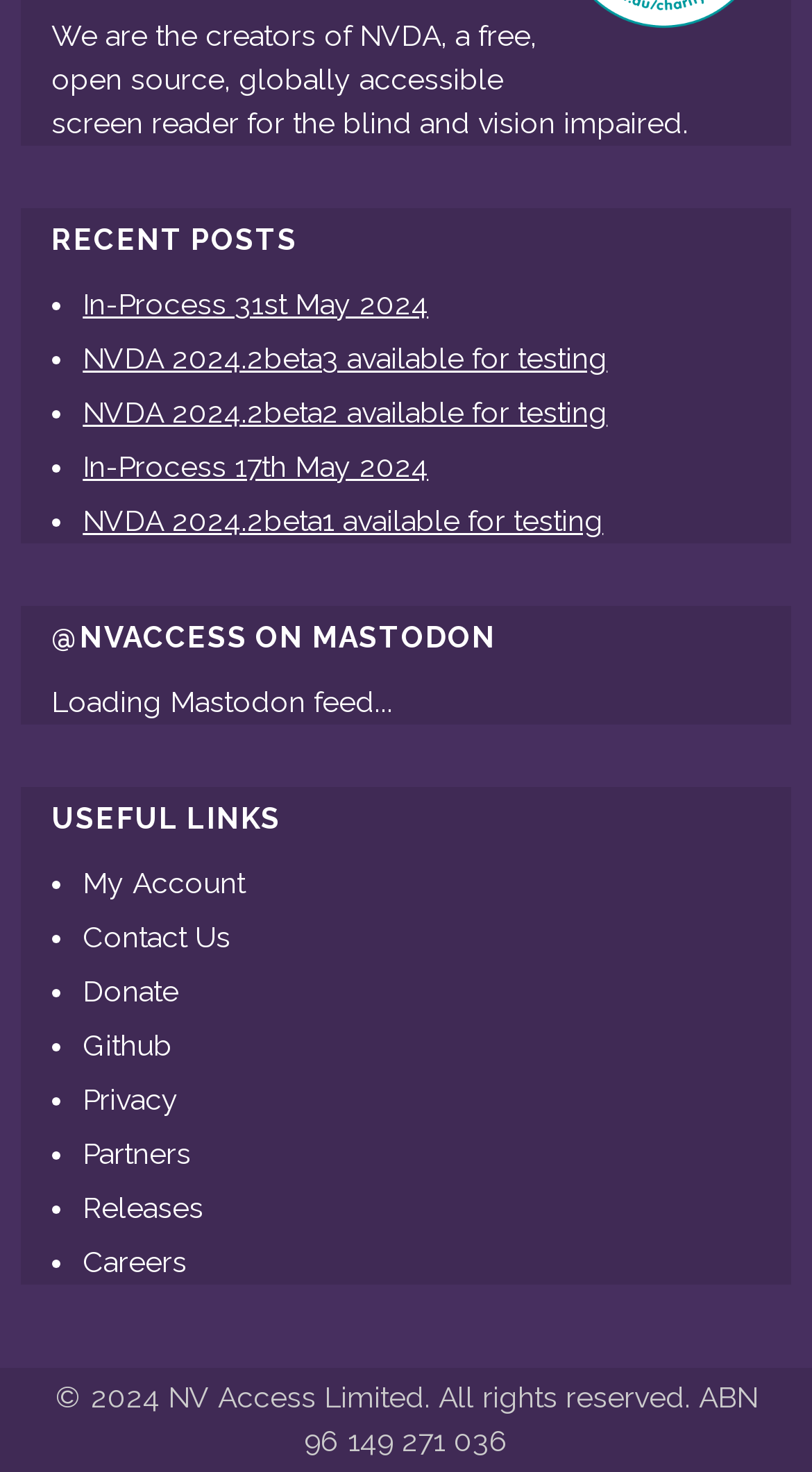Give a short answer using one word or phrase for the question:
How many useful links are provided?

8